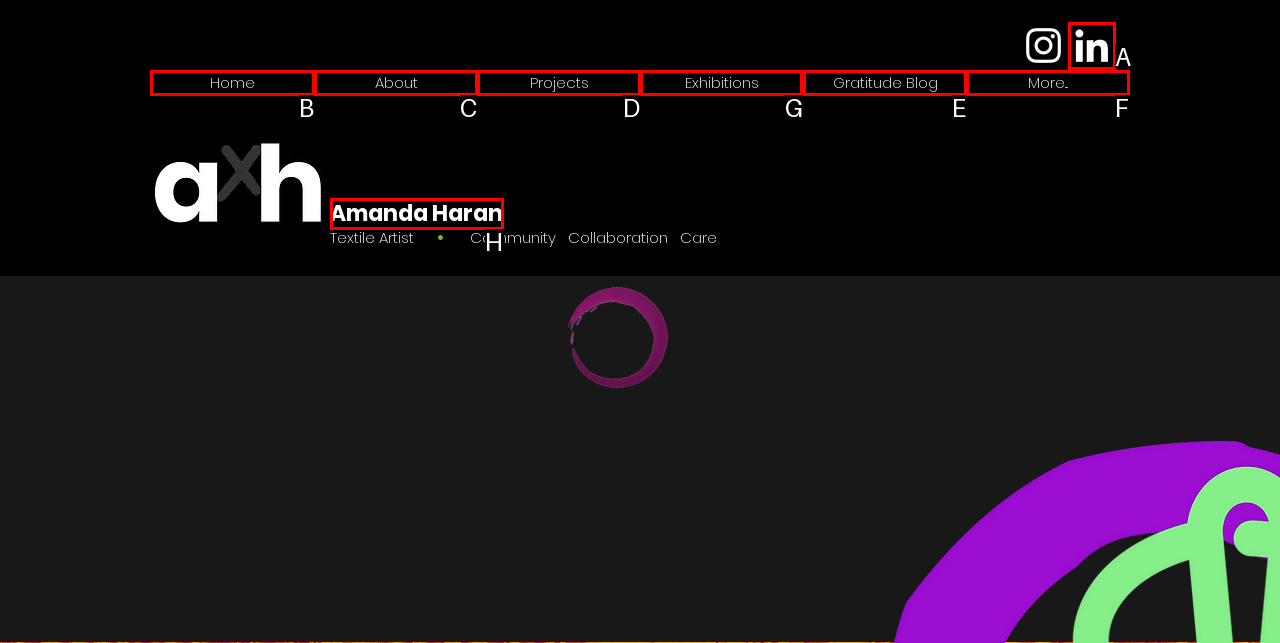Select the proper UI element to click in order to perform the following task: Go to the 'Blog'. Indicate your choice with the letter of the appropriate option.

None